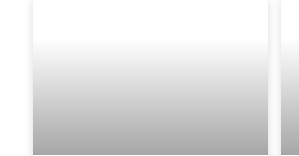Reply to the question with a brief word or phrase: Who is the target audience of the guide?

Photographers